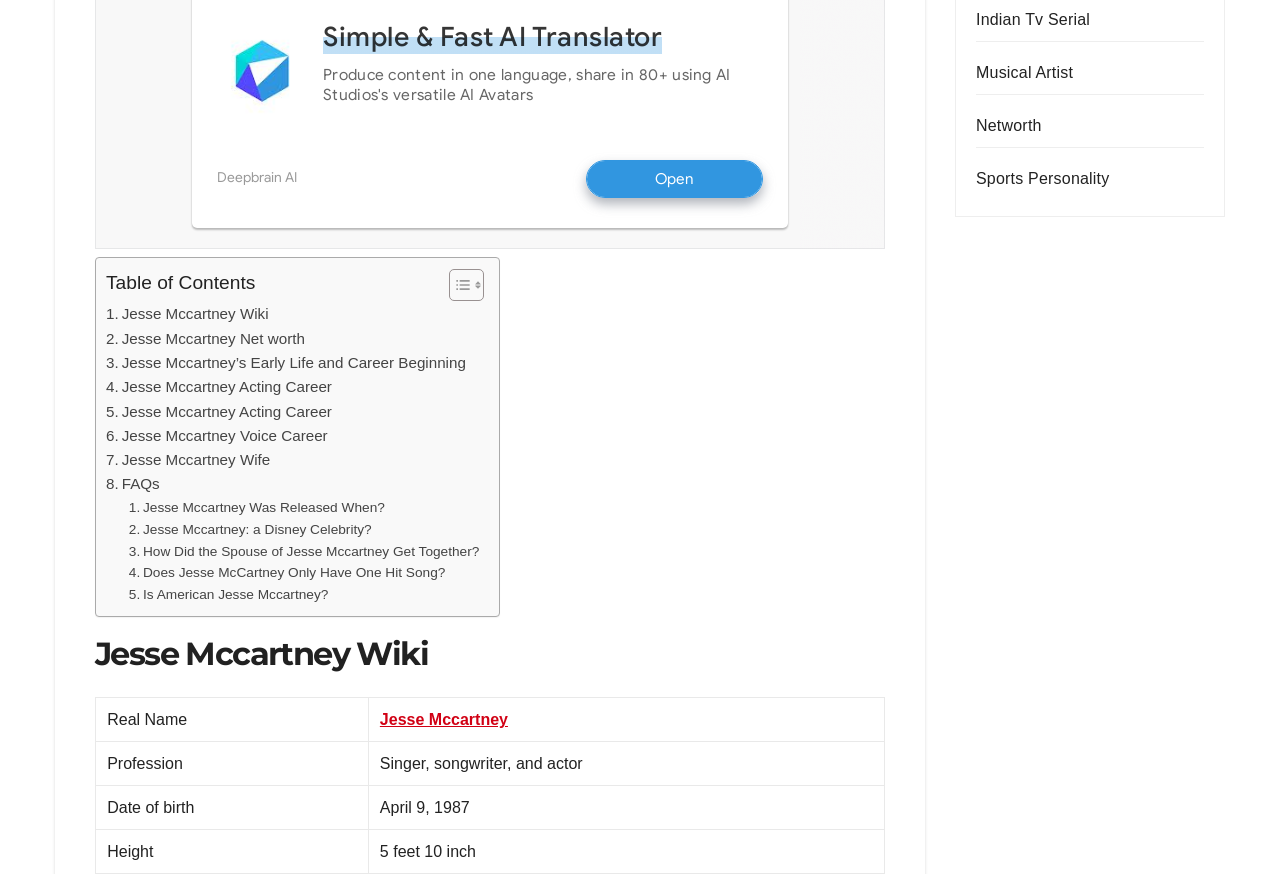Kindly respond to the following question with a single word or a brief phrase: 
How many rows are there in the table with the heading 'Jesse Mccartney Wiki'?

5